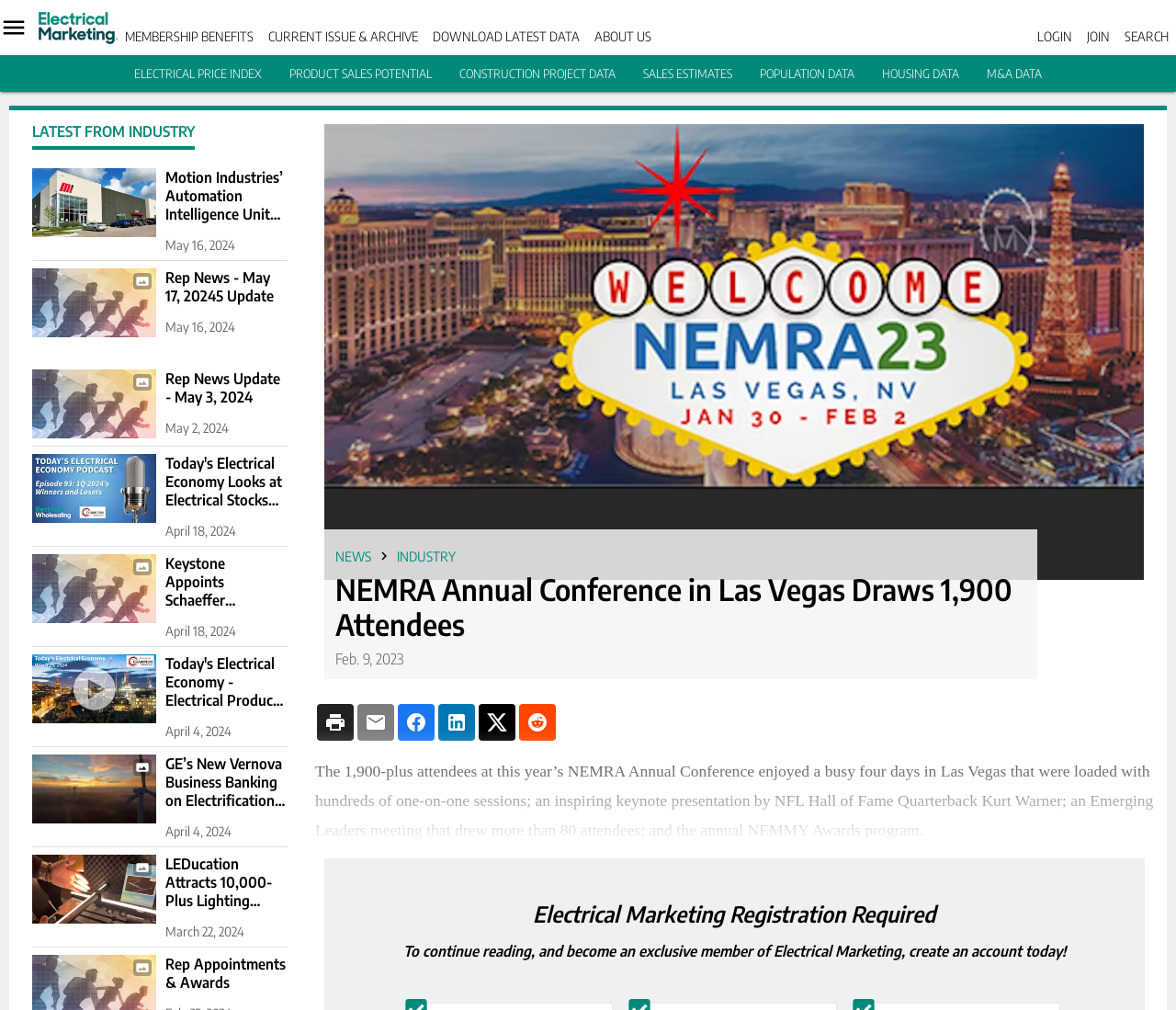Calculate the bounding box coordinates for the UI element based on the following description: "Login". Ensure the coordinates are four float numbers between 0 and 1, i.e., [left, top, right, bottom].

[0.882, 0.028, 0.912, 0.044]